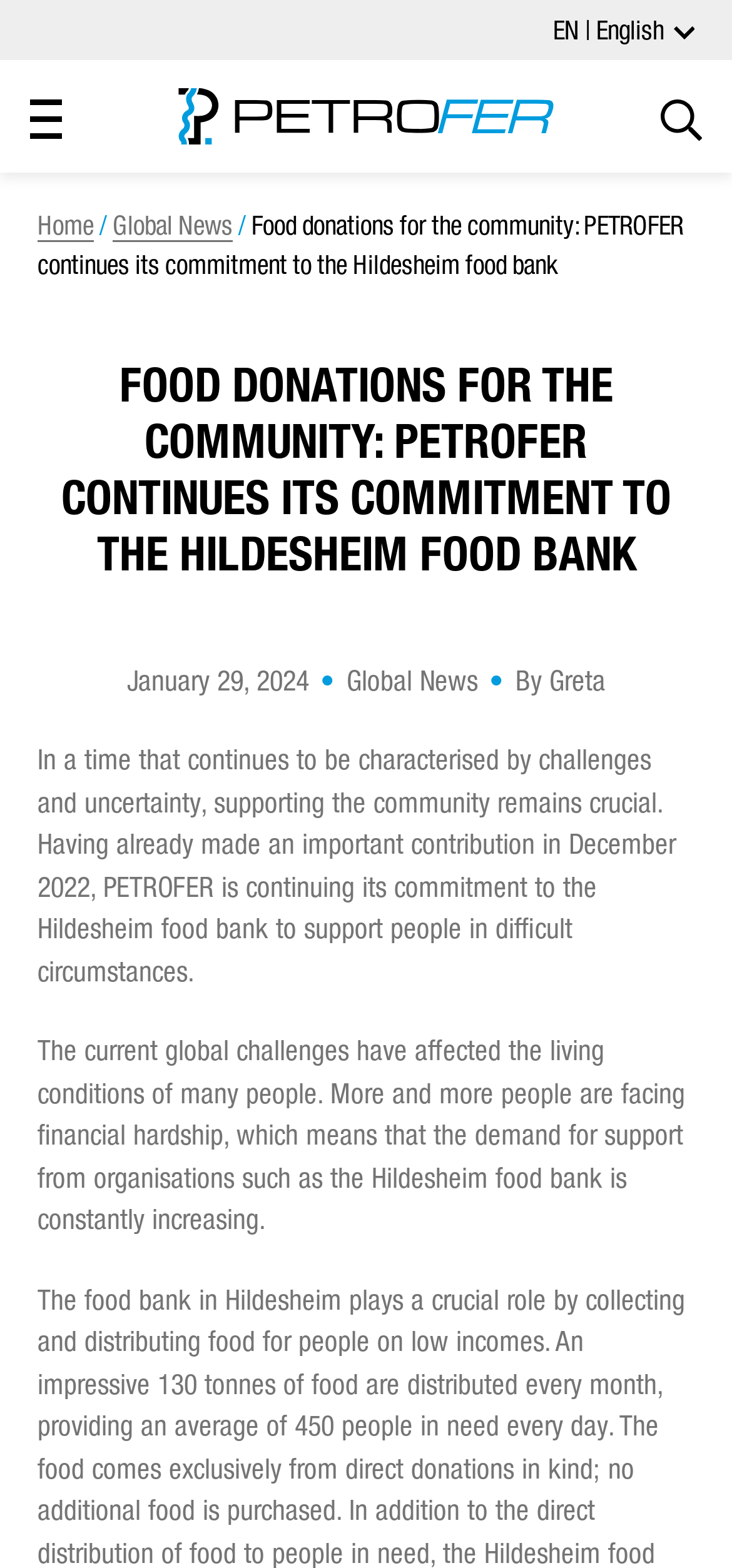Pinpoint the bounding box coordinates of the area that should be clicked to complete the following instruction: "Visit the Petrofer homepage". The coordinates must be given as four float numbers between 0 and 1, i.e., [left, top, right, bottom].

[0.244, 0.056, 0.756, 0.092]